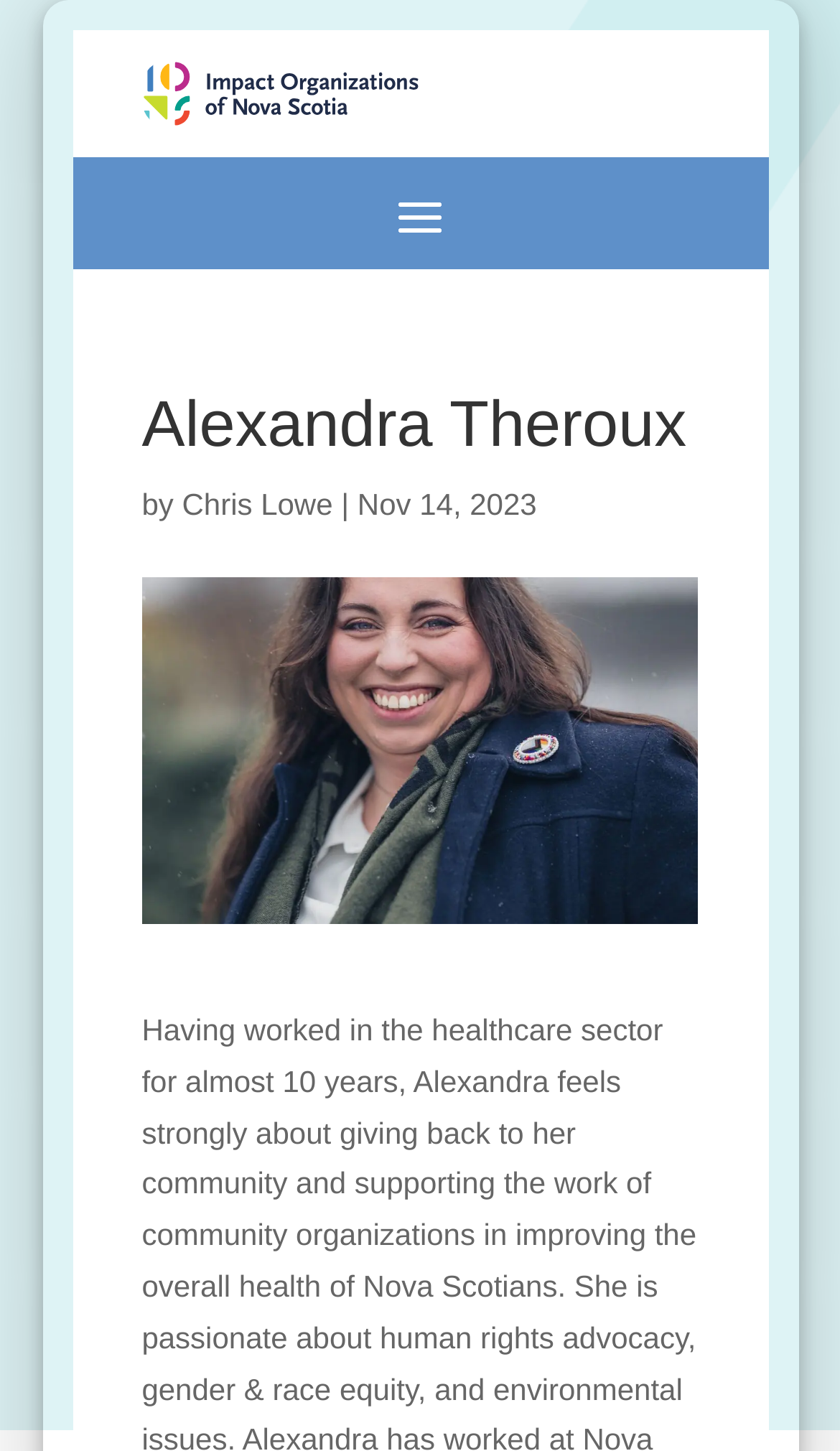Offer an extensive depiction of the webpage and its key elements.

The webpage is about Alexandra Theroux, with a prominent heading displaying her name at the top center of the page. Below her name, there is a byline with the text "by" followed by a link to Chris Lowe, separated by a vertical bar. The date "Nov 14, 2023" is also present in this section, positioned to the right of the byline.

At the top left of the page, there is a link and an image, which are likely a logo or an icon, as they share the same bounding box coordinates. The meta description suggests that Alexandra Theroux is involved in the healthcare sector and is committed to giving back to her community, but this information is not explicitly displayed on the webpage.